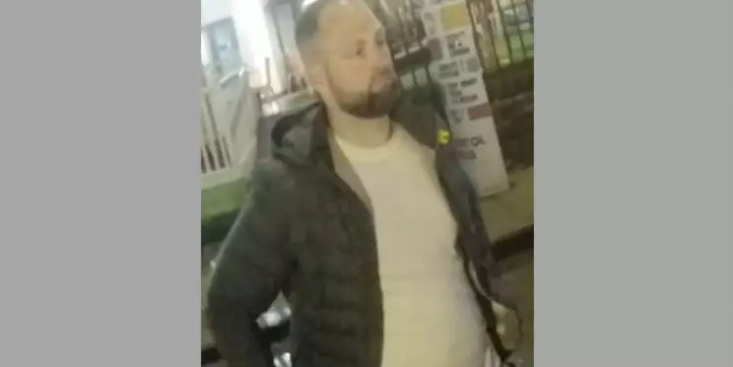Illustrate the scene in the image with a detailed description.

The image features a CCTV capture of a man that the Avon and Somerset Police would like assistance in identifying in connection with a sexual assault that occurred at a bar in Bristol. The individual is depicted in a standing posture, wearing a light-colored top and a dark jacket. He has short hair and a beard. This appeal is part of ongoing inquiries related to the incident reported on the 24th of April, 2023, at Vodka Revolution in St Nicholas Street, Bristol. The police are asking anyone who recognizes the individual or has information about the incident to come forward and assist in the investigation.